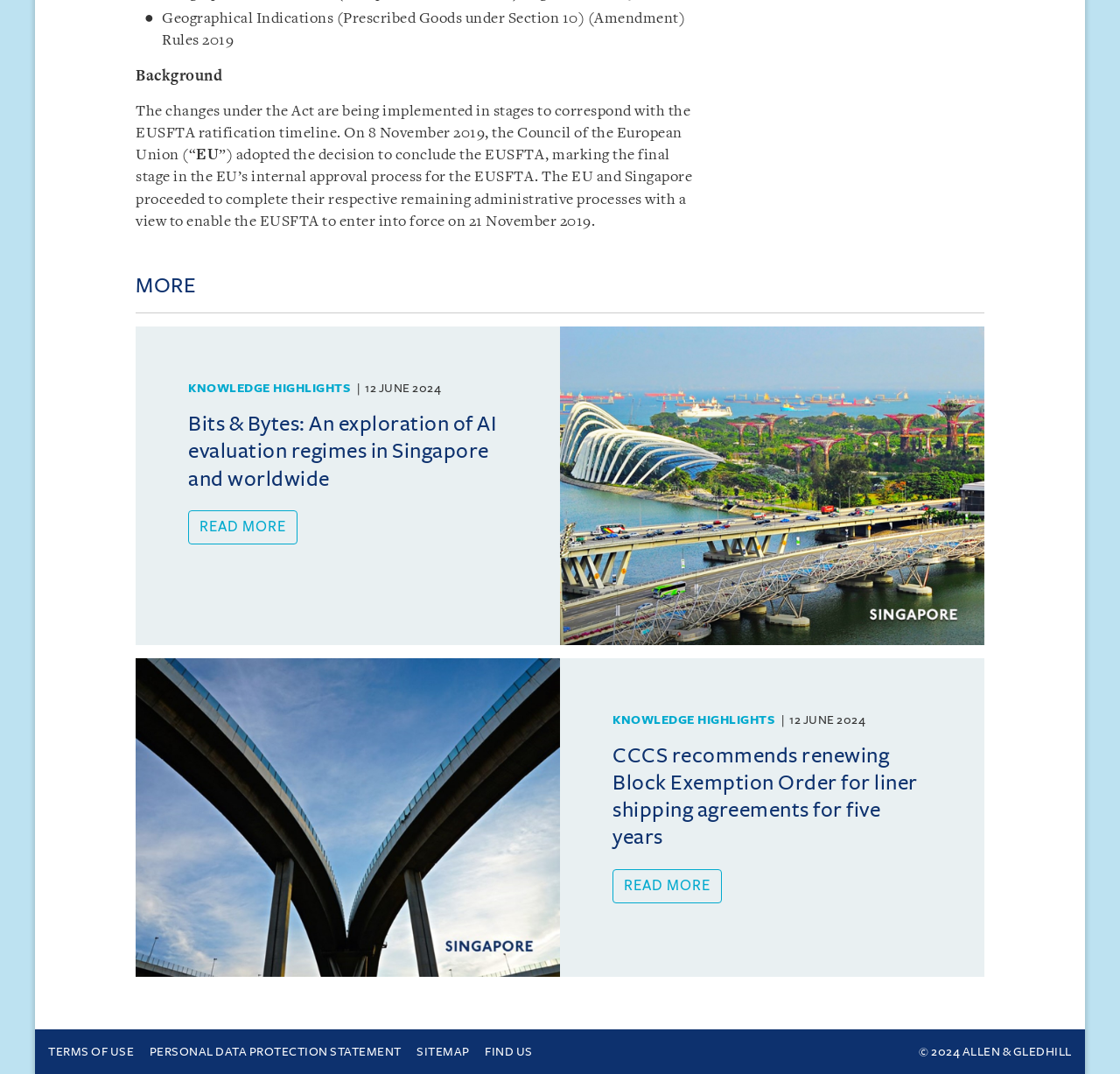Refer to the image and answer the question with as much detail as possible: What is the purpose of the links at the bottom of the webpage?

The purpose of the links at the bottom of the webpage can be determined by reading the text of the links, which provide information on terms of use, personal data protection, sitemap, and find us.